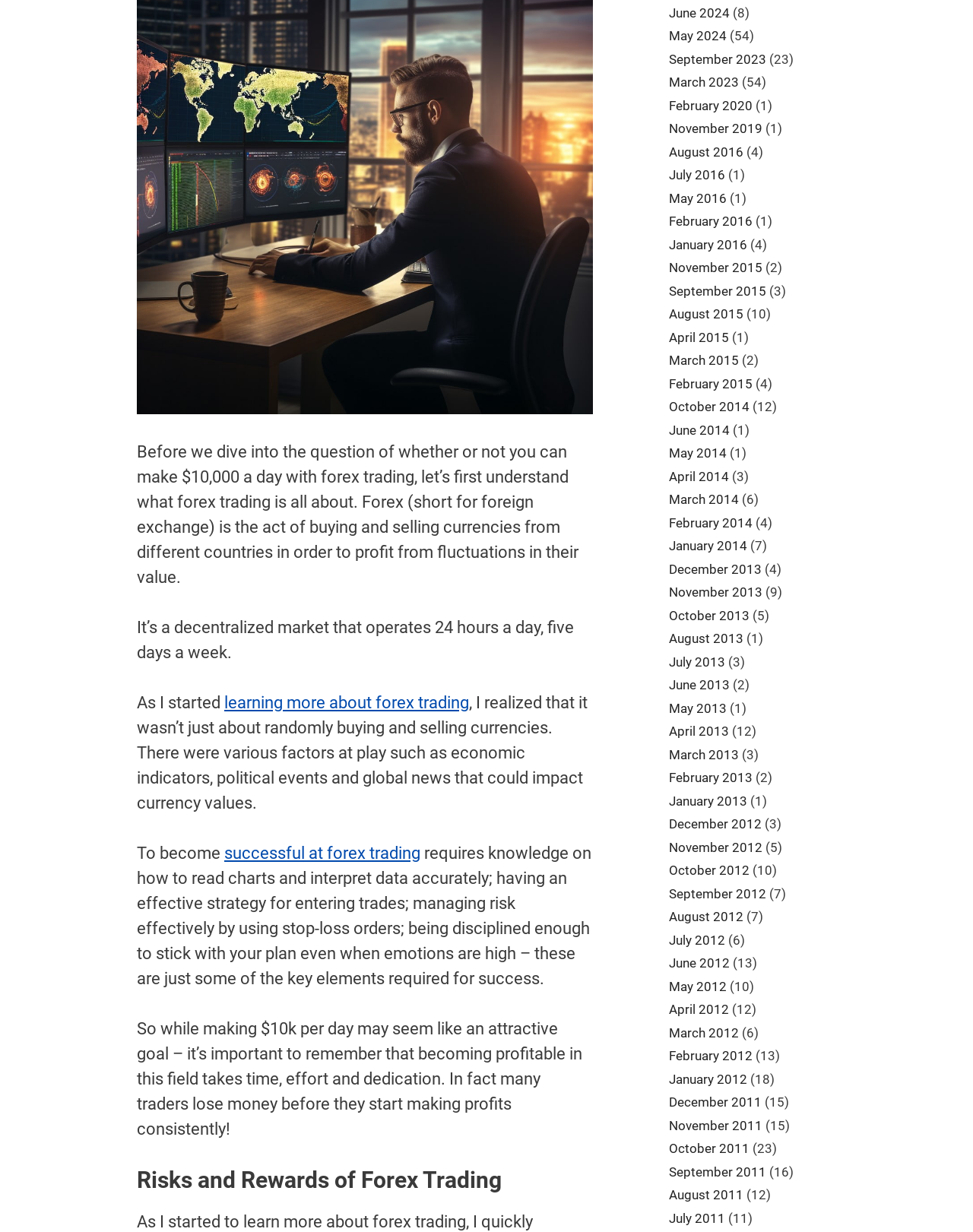Identify the bounding box coordinates of the part that should be clicked to carry out this instruction: "Become successful at forex trading".

[0.23, 0.685, 0.432, 0.7]